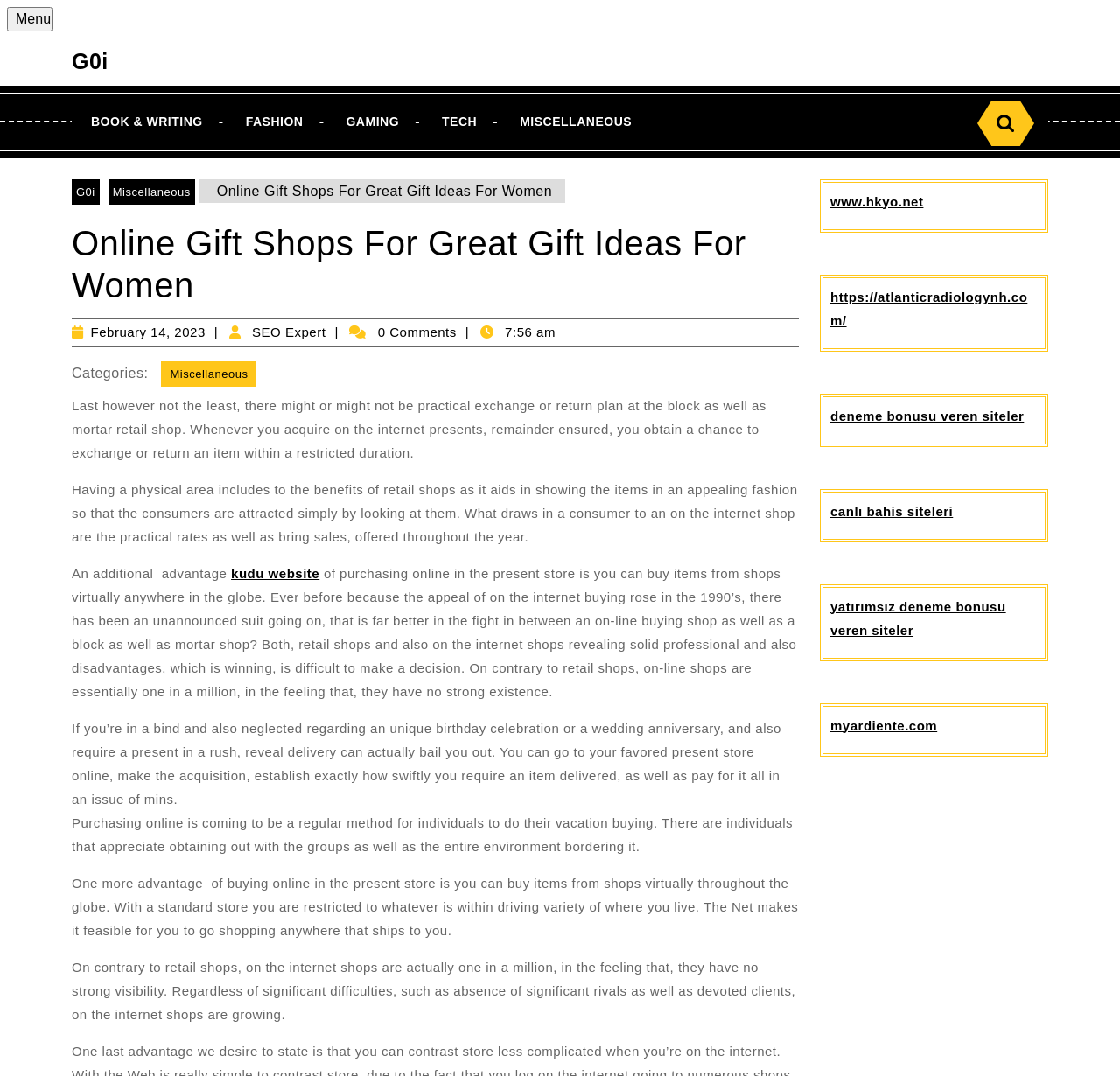What is the website's main category?
Please use the image to provide a one-word or short phrase answer.

Gift Shops